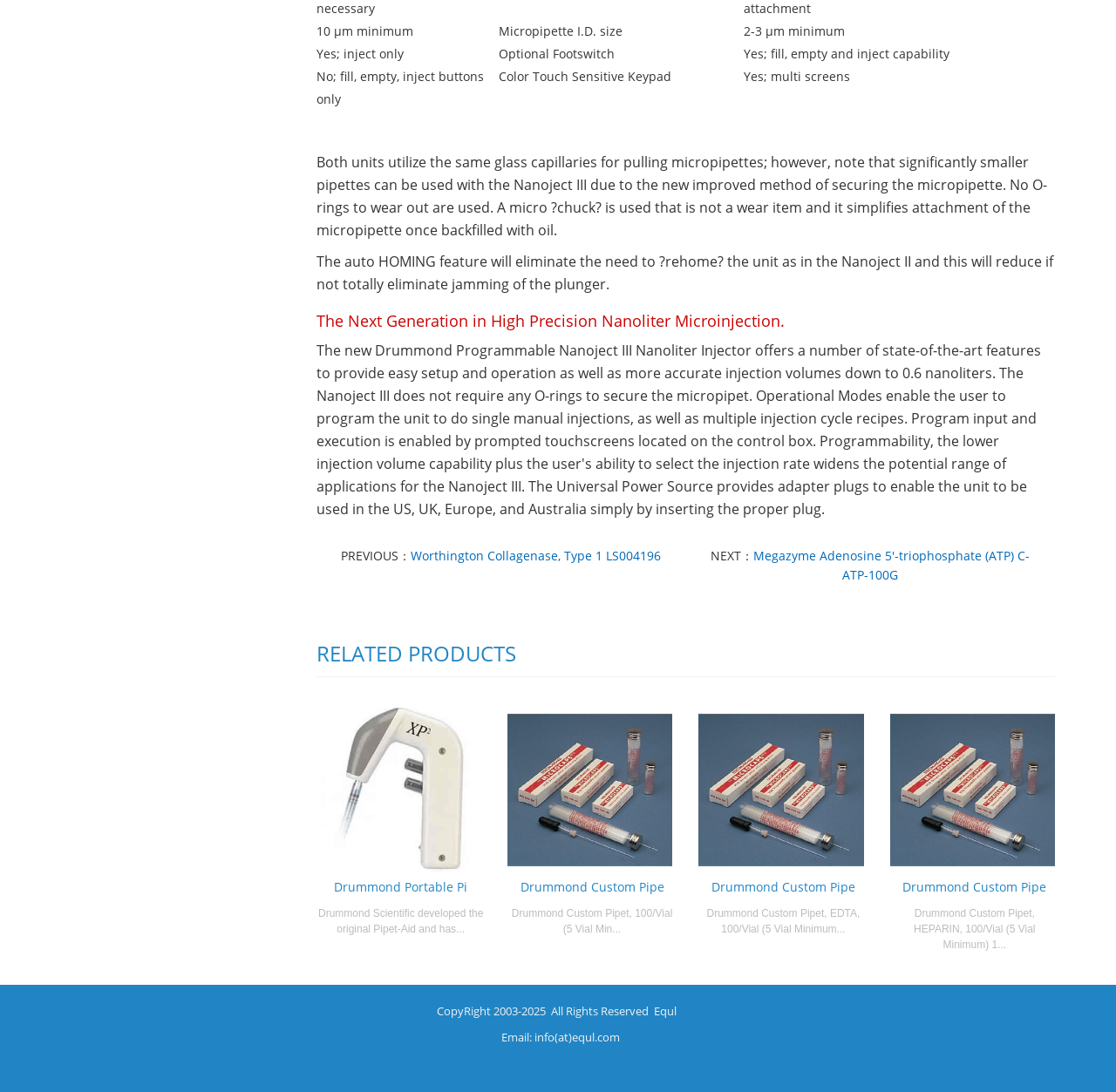Identify the bounding box coordinates of the clickable region required to complete the instruction: "Click the link to Worthington Collagenase, Type 1 LS004196". The coordinates should be given as four float numbers within the range of 0 and 1, i.e., [left, top, right, bottom].

[0.368, 0.501, 0.592, 0.516]